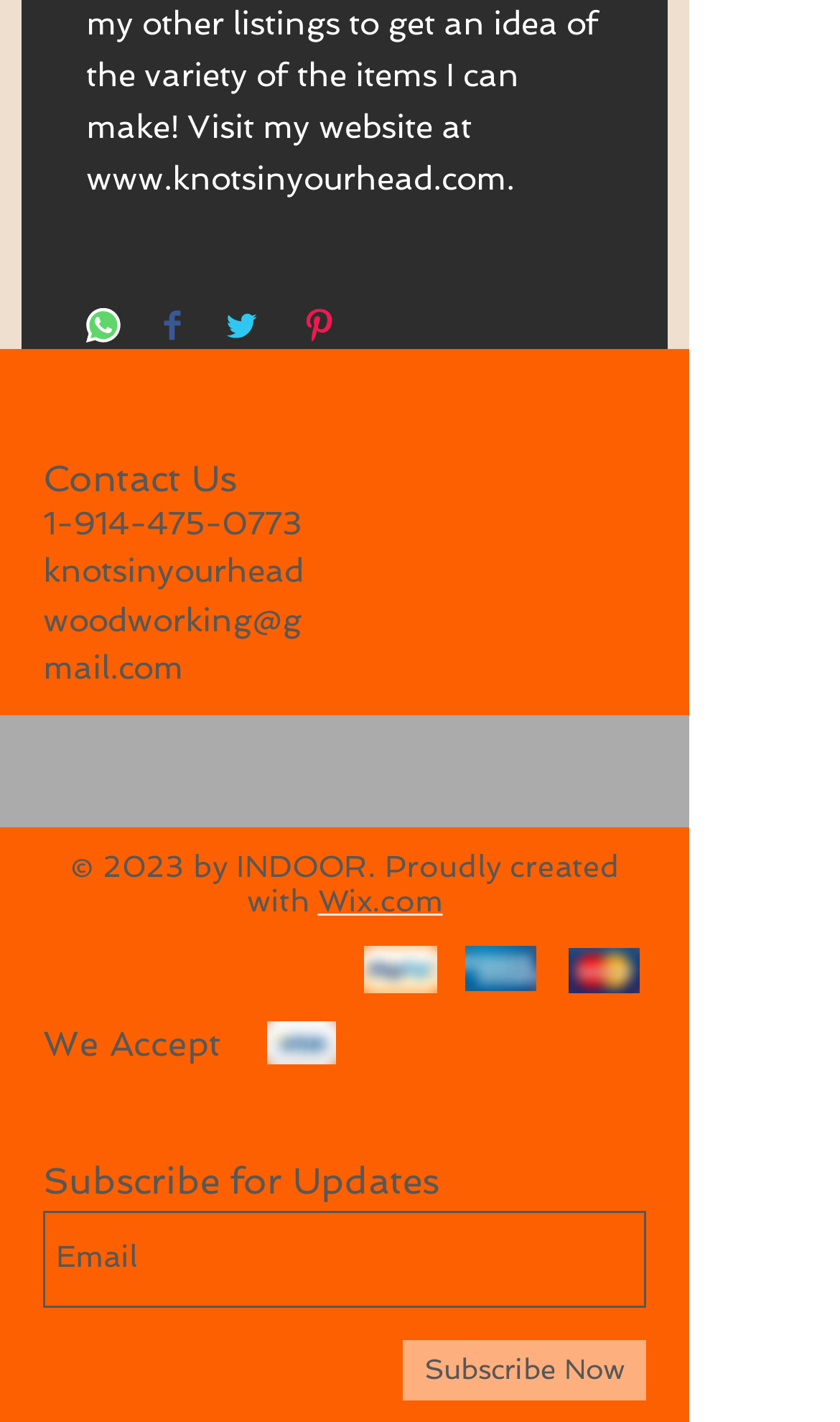Identify the bounding box coordinates of the clickable region necessary to fulfill the following instruction: "Email". The bounding box coordinates should be four float numbers between 0 and 1, i.e., [left, top, right, bottom].

[0.051, 0.851, 0.769, 0.919]